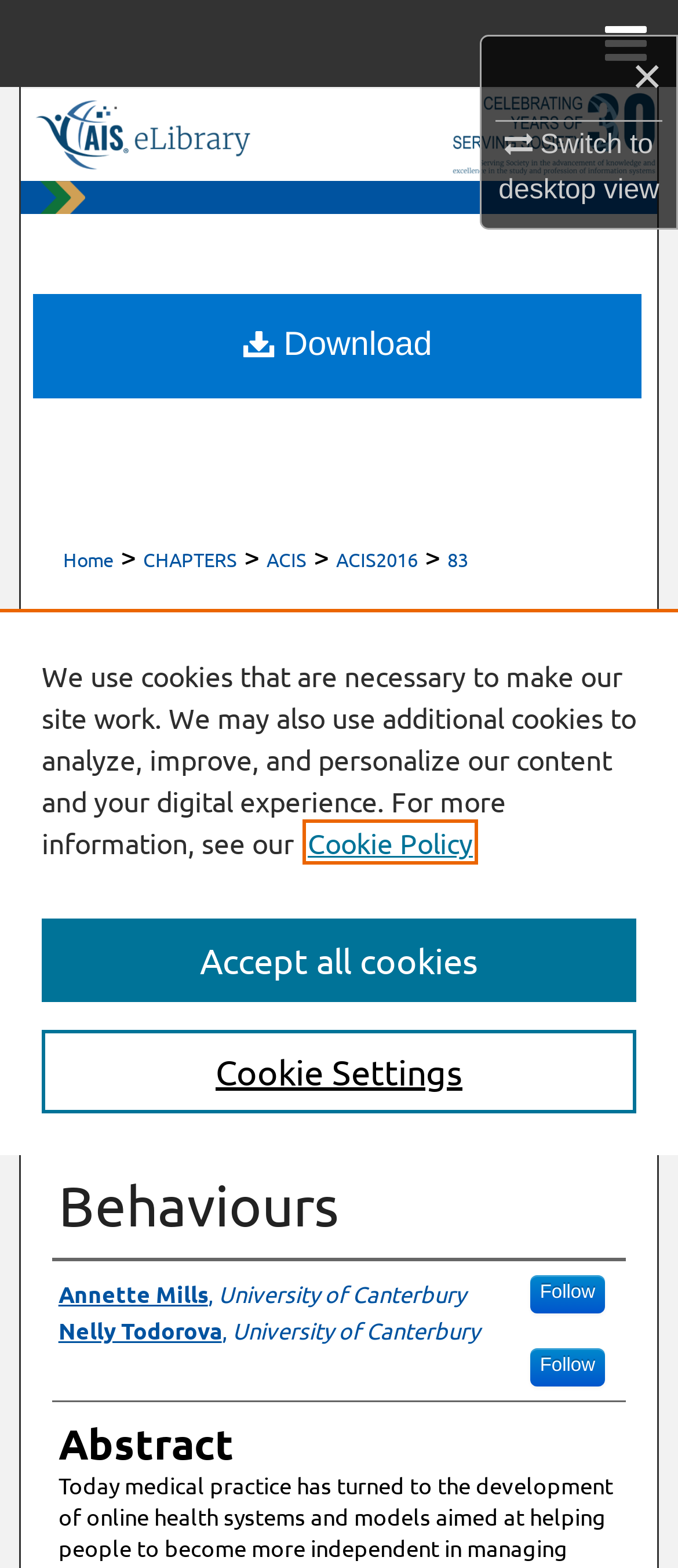What is the topic of the paper?
Give a comprehensive and detailed explanation for the question.

I found the answer by looking at the heading element that contains the text 'An Integrated Perspective on Factors Influencing Online Health-Information Seeking Behaviours', which is located below the authors' names.